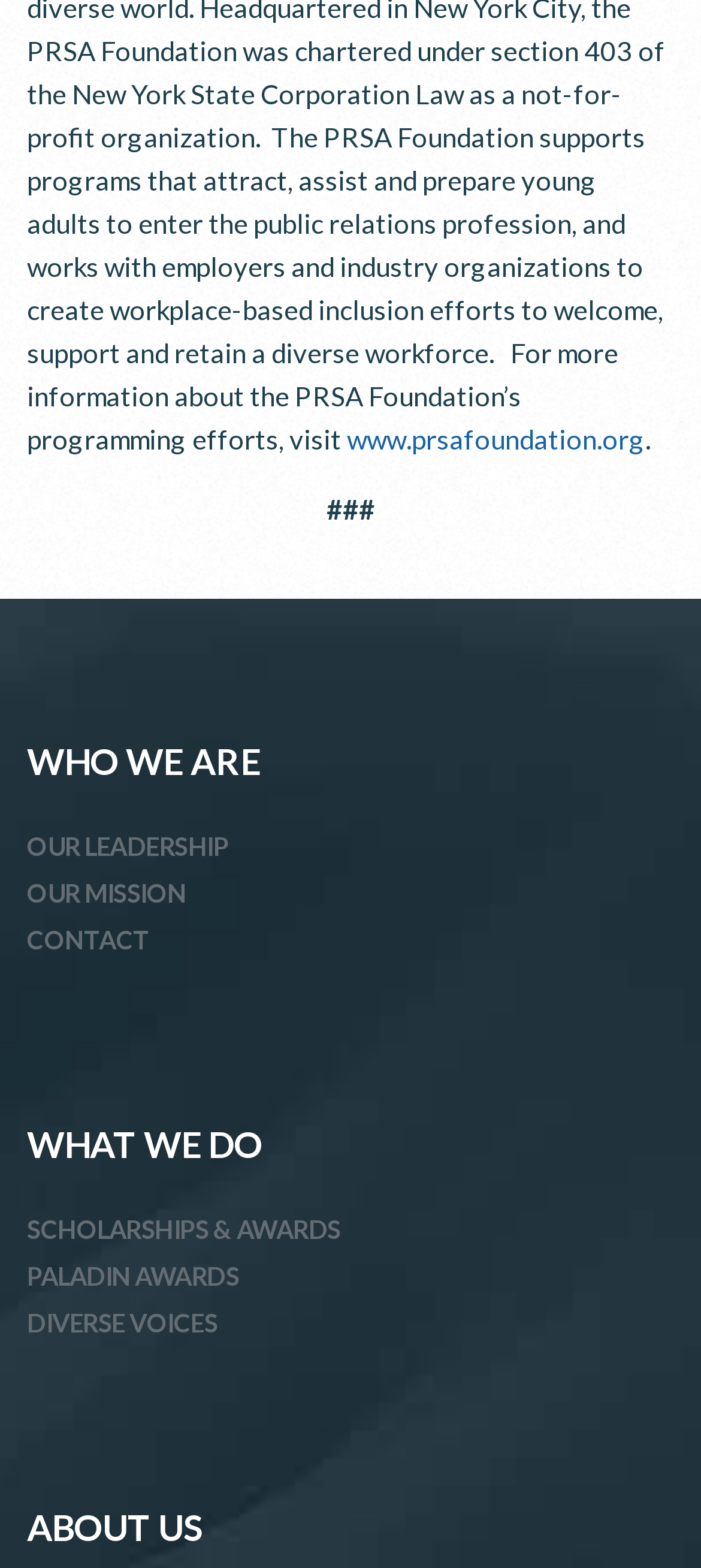How many links are there in the WHO WE ARE section?
Based on the image, provide your answer in one word or phrase.

4